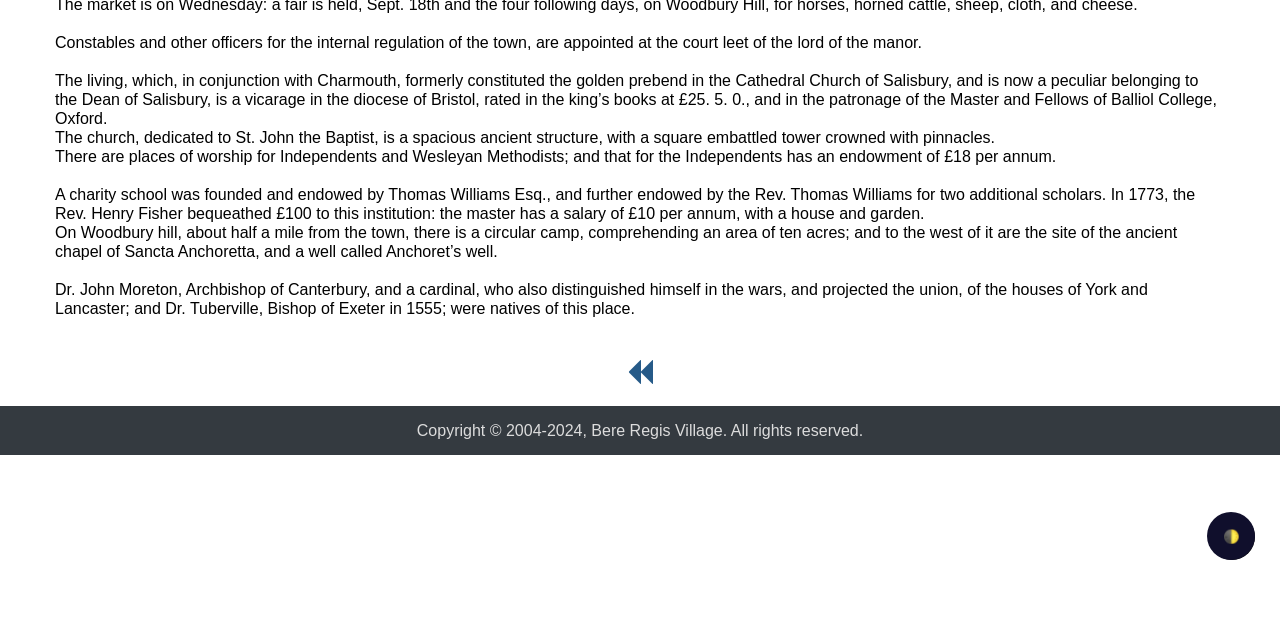Please provide the bounding box coordinate of the region that matches the element description: 🌓. Coordinates should be in the format (top-left x, top-left y, bottom-right x, bottom-right y) and all values should be between 0 and 1.

[0.943, 0.8, 0.98, 0.875]